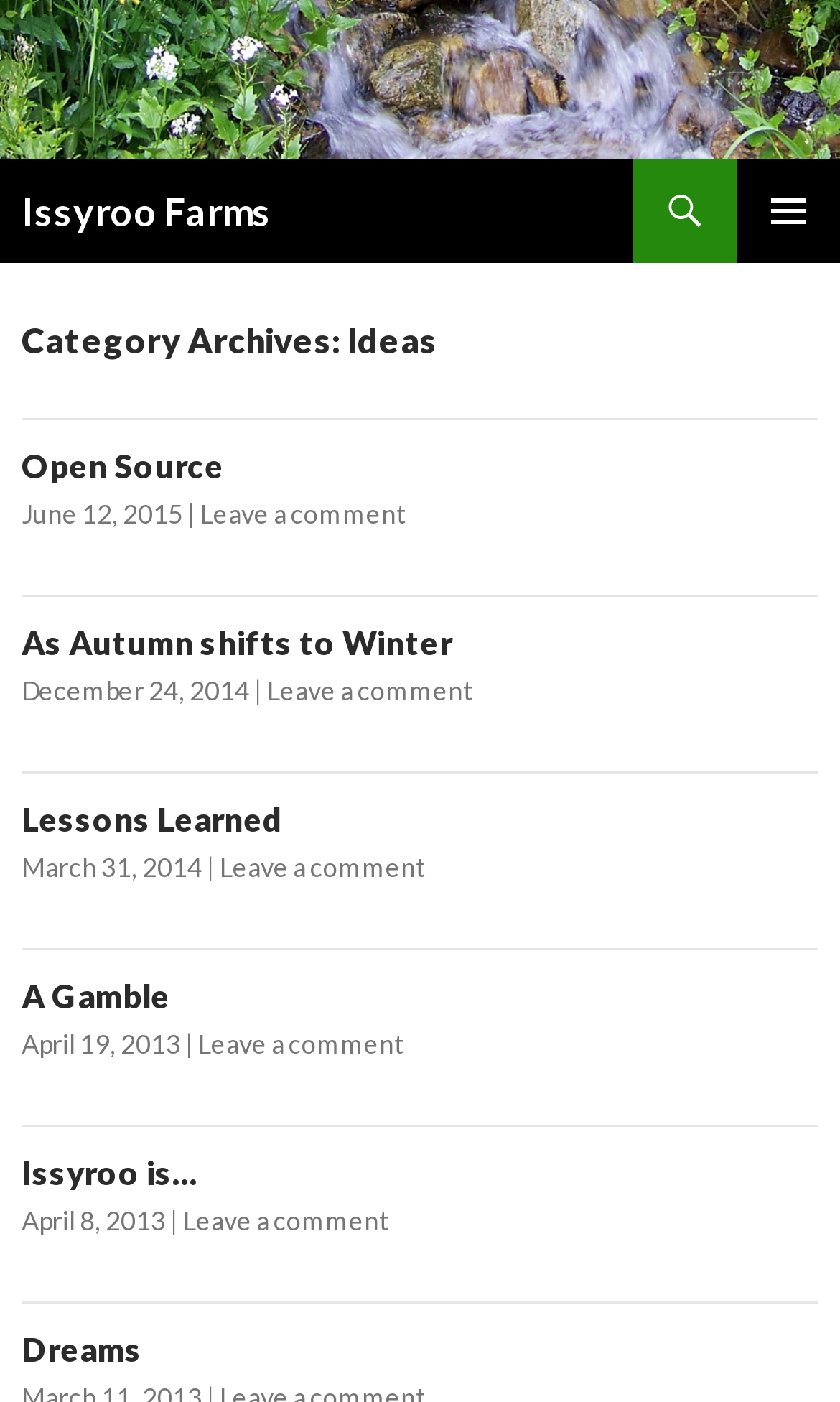Identify the bounding box coordinates of the area that should be clicked in order to complete the given instruction: "read Open Source article". The bounding box coordinates should be four float numbers between 0 and 1, i.e., [left, top, right, bottom].

[0.026, 0.319, 0.267, 0.346]